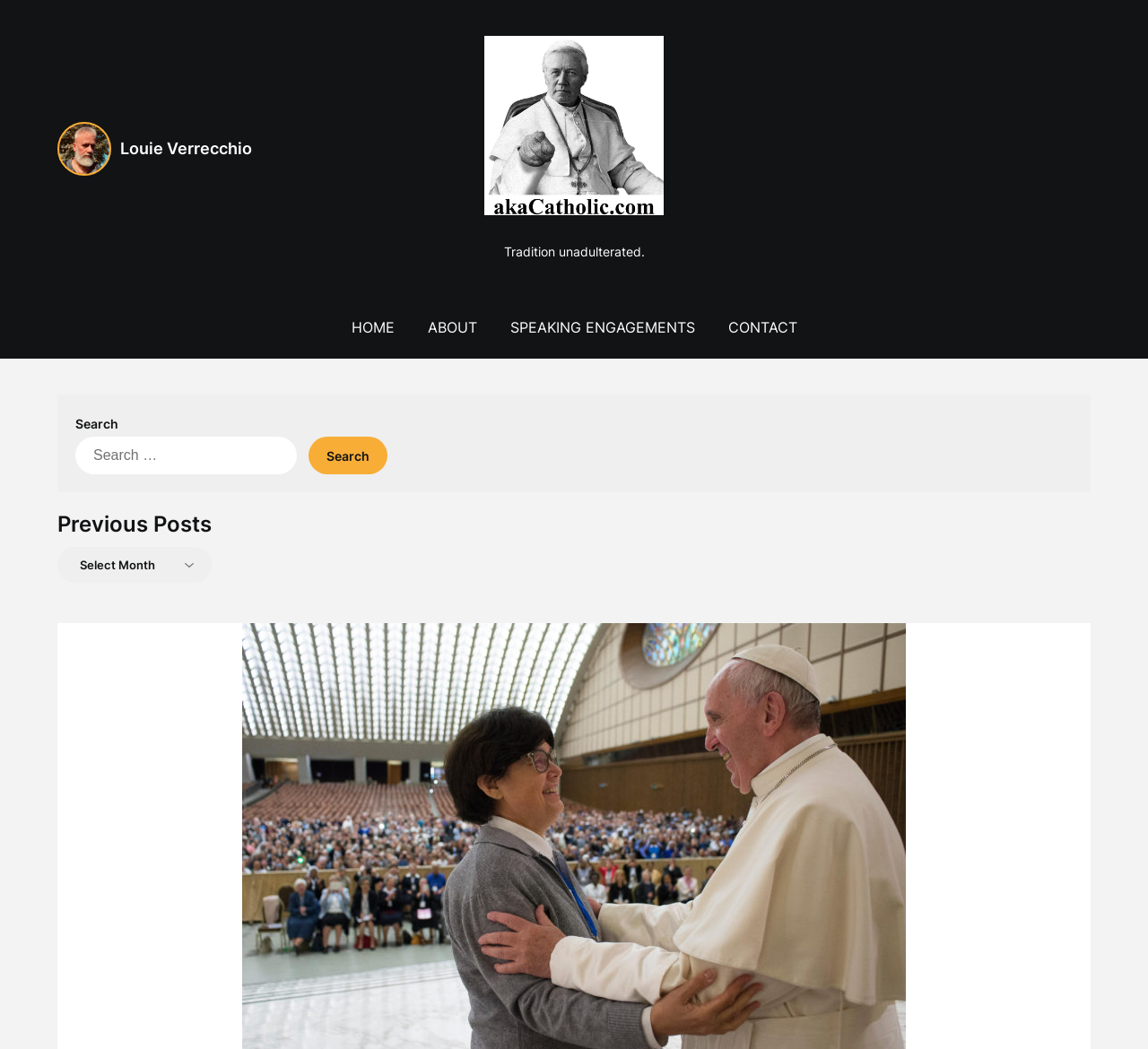Please identify the bounding box coordinates of the clickable region that I should interact with to perform the following instruction: "view previous posts". The coordinates should be expressed as four float numbers between 0 and 1, i.e., [left, top, right, bottom].

[0.05, 0.486, 0.95, 0.513]